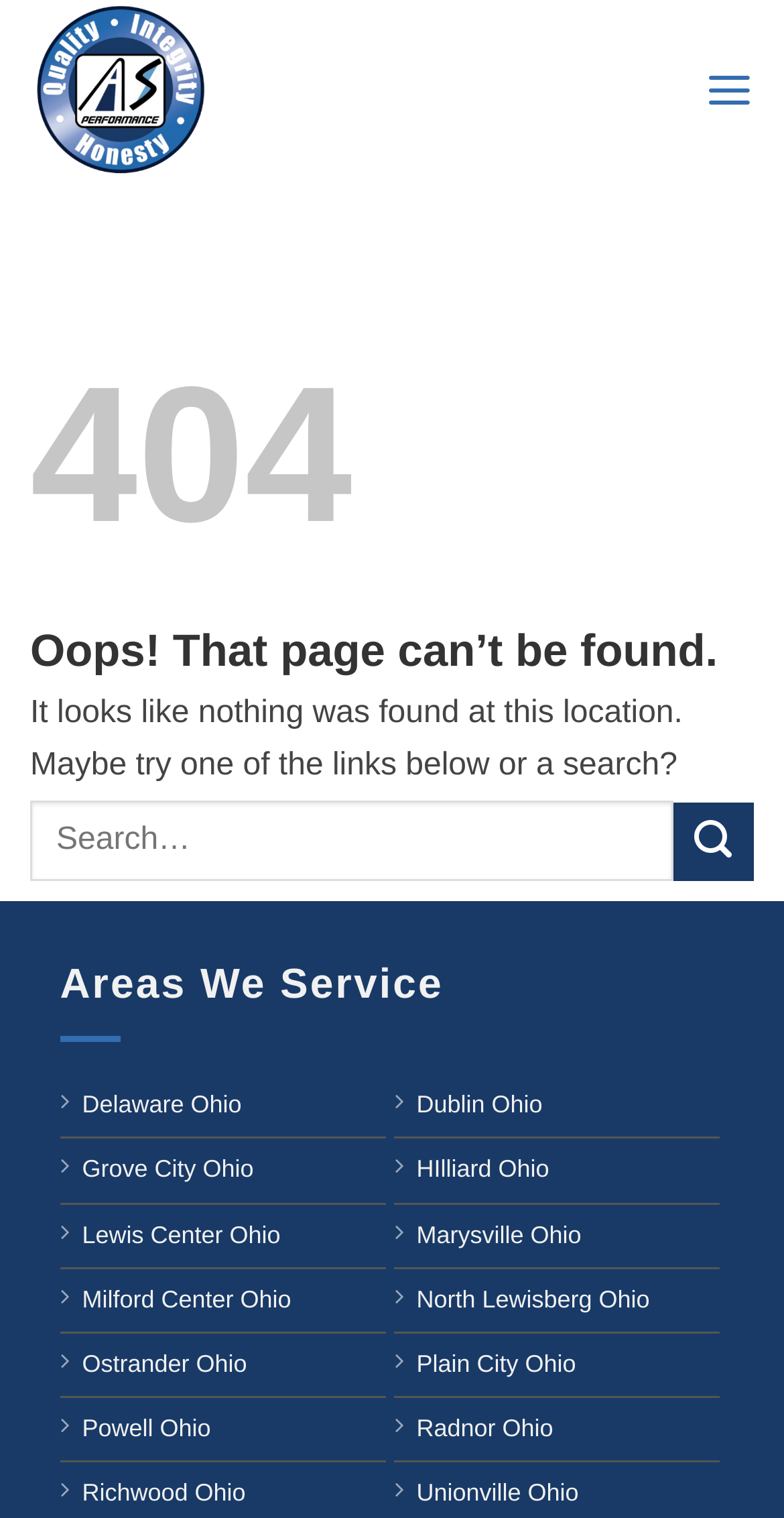What is the purpose of the search box?
Based on the image, answer the question with as much detail as possible.

The search box is provided to help users find what they are looking for, as the current page cannot be found. It allows users to enter a search query and submit it to find relevant results.